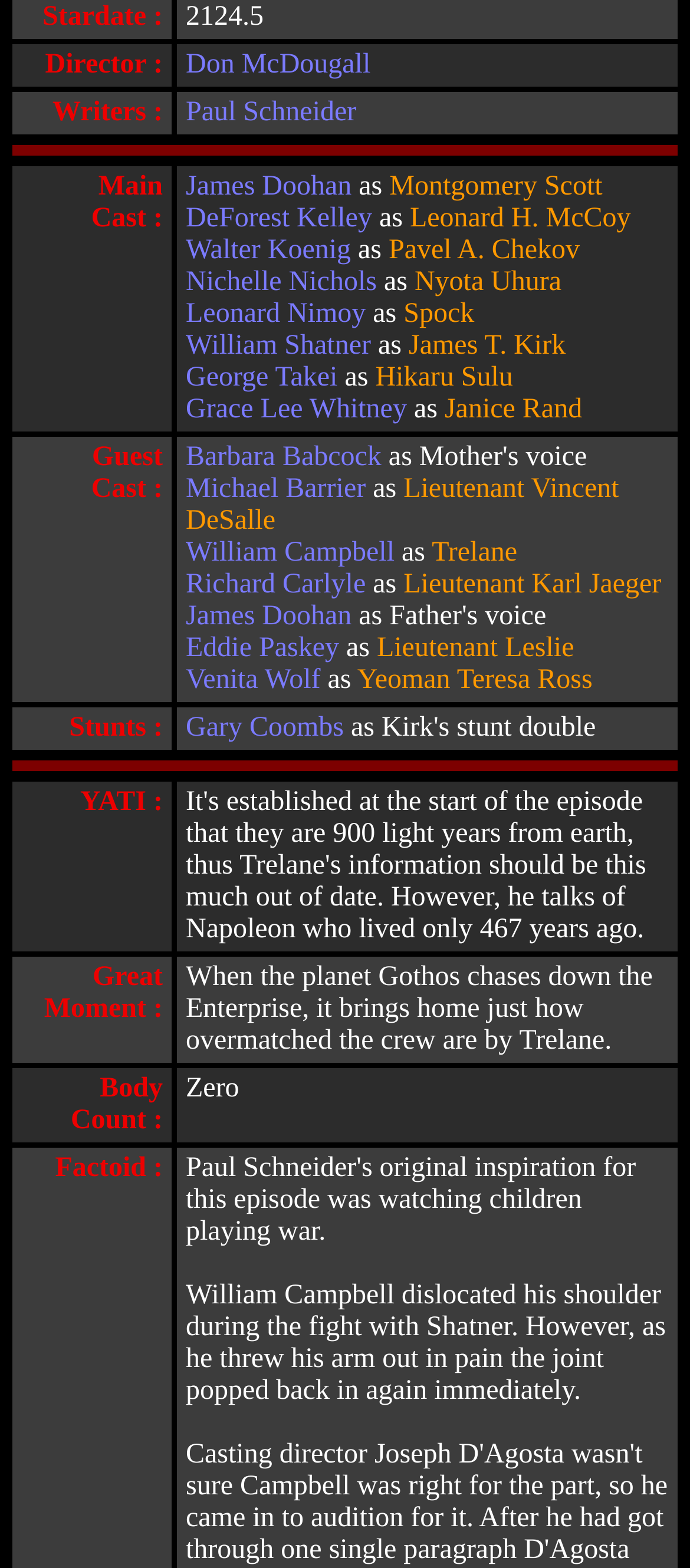Based on the description "Leonard Nimoy", find the bounding box of the specified UI element.

[0.269, 0.191, 0.53, 0.21]